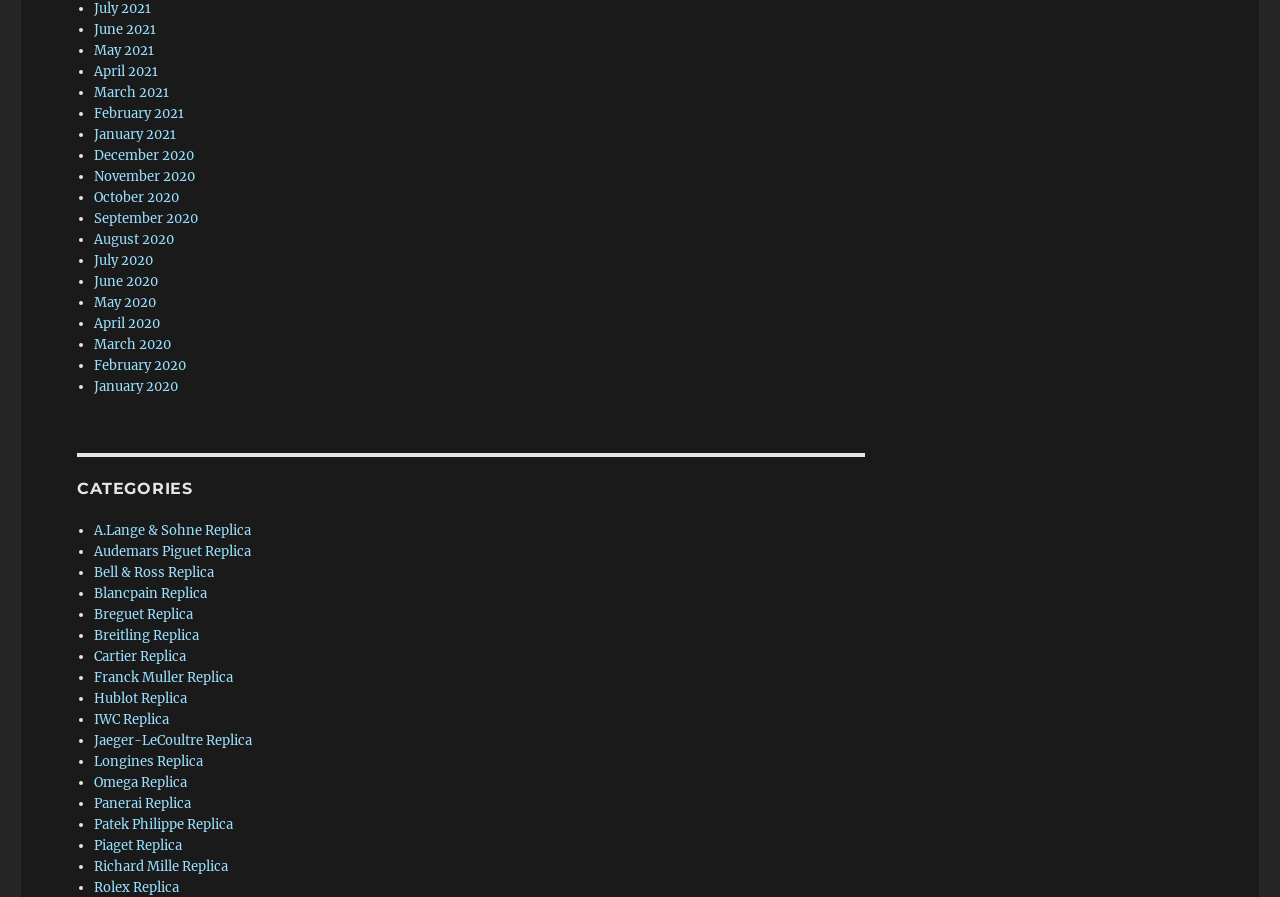What is the earliest month listed?
Look at the image and respond with a one-word or short phrase answer.

December 2020